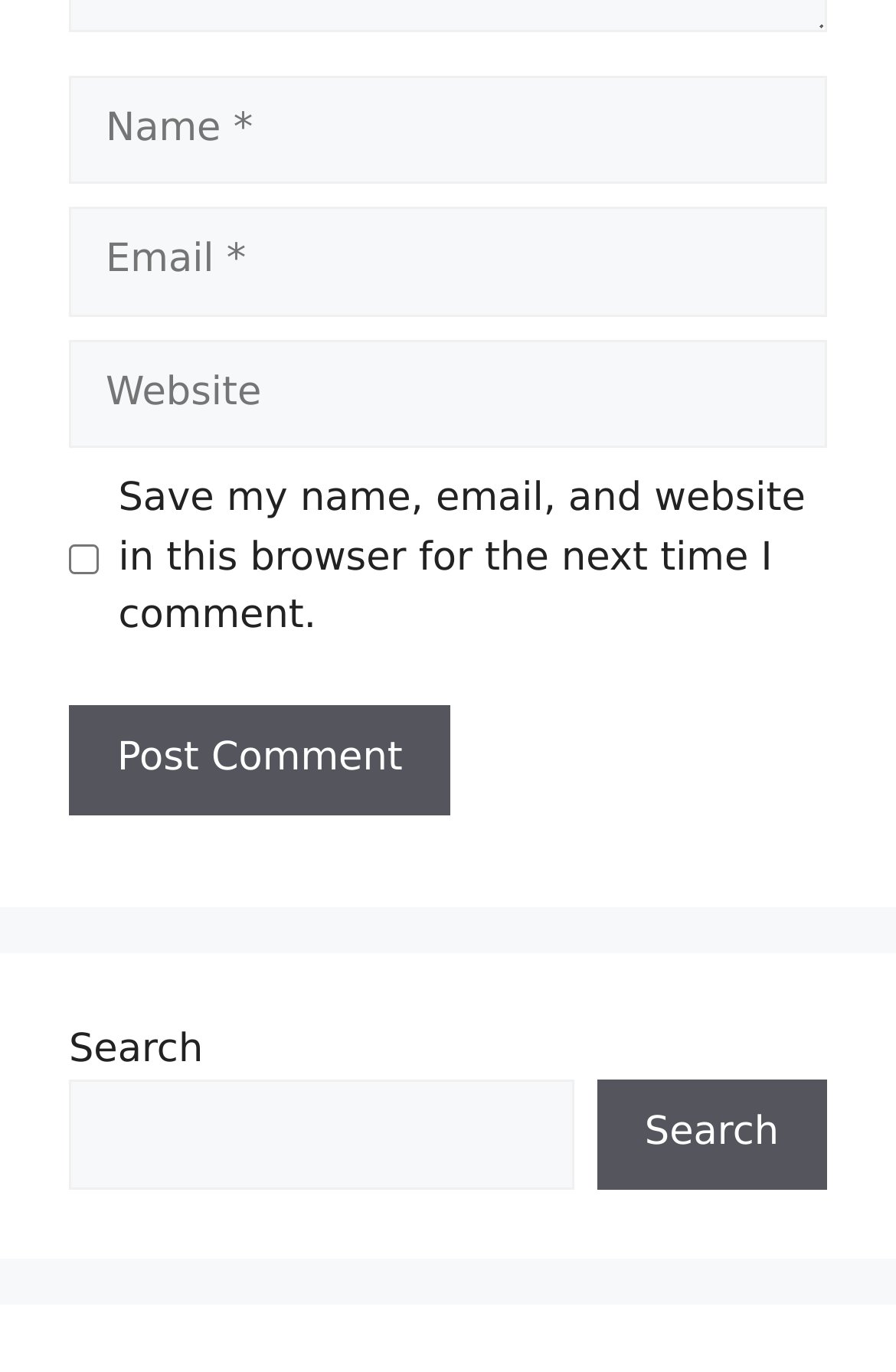Please answer the following question using a single word or phrase: 
What is the purpose of the textboxes?

Input name, email, and website